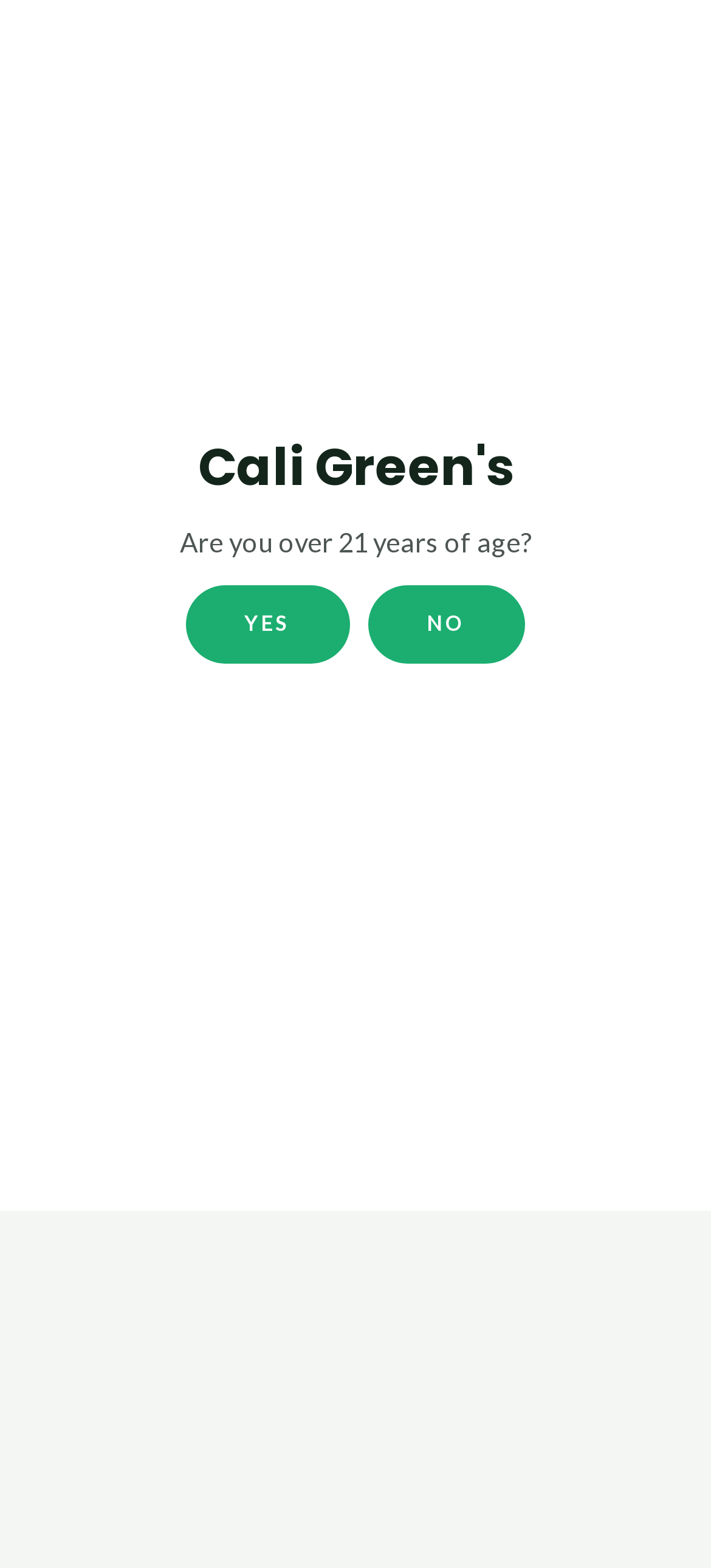Identify the bounding box coordinates for the element that needs to be clicked to fulfill this instruction: "Click the 'Search icon link' to search". Provide the coordinates in the format of four float numbers between 0 and 1: [left, top, right, bottom].

[0.051, 0.031, 0.097, 0.052]